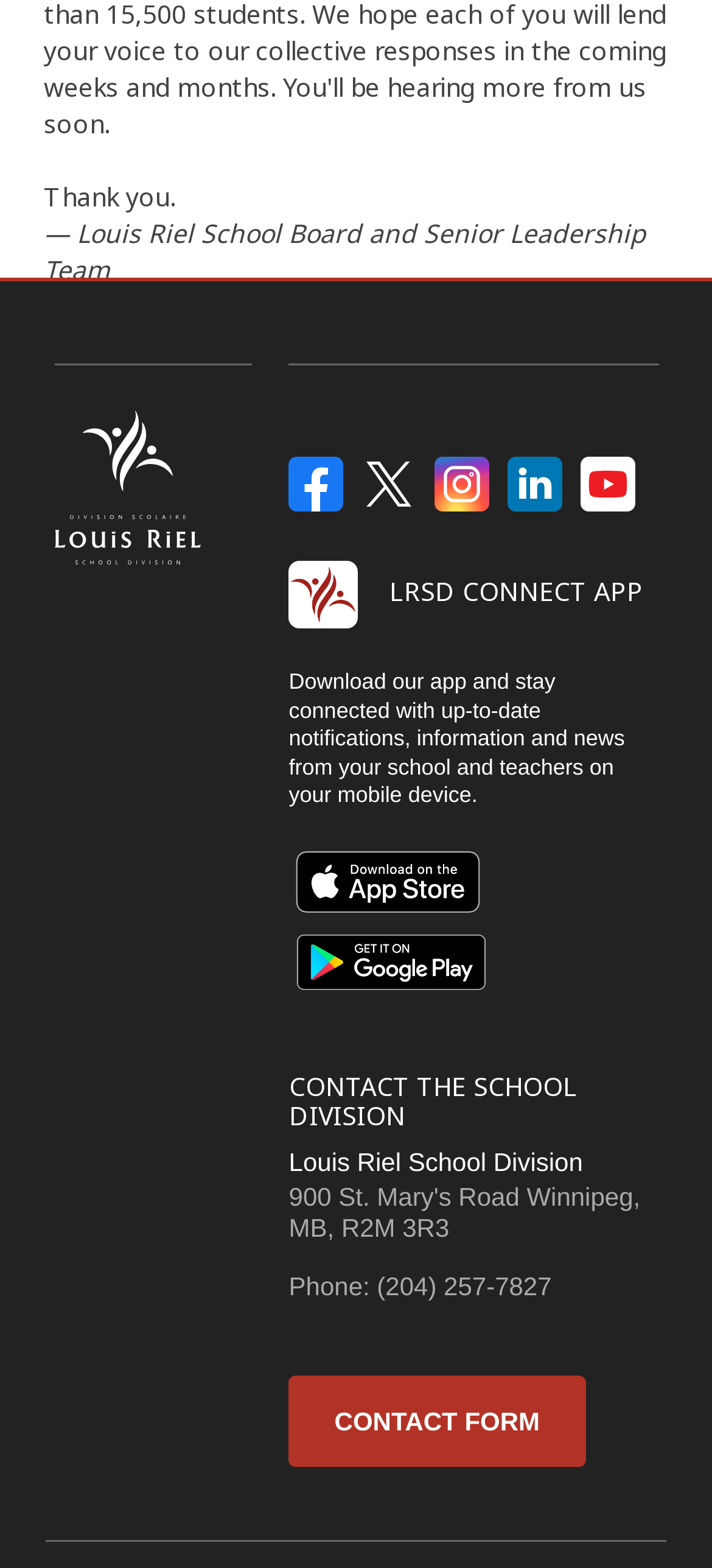What is the purpose of the LRSD Connect App?
Using the information presented in the image, please offer a detailed response to the question.

The purpose of the LRSD Connect App can be inferred from the text 'Download our app and stay connected with up-to-date notifications, information and news from your school and teachers on your mobile device.' which is located below the app's title.